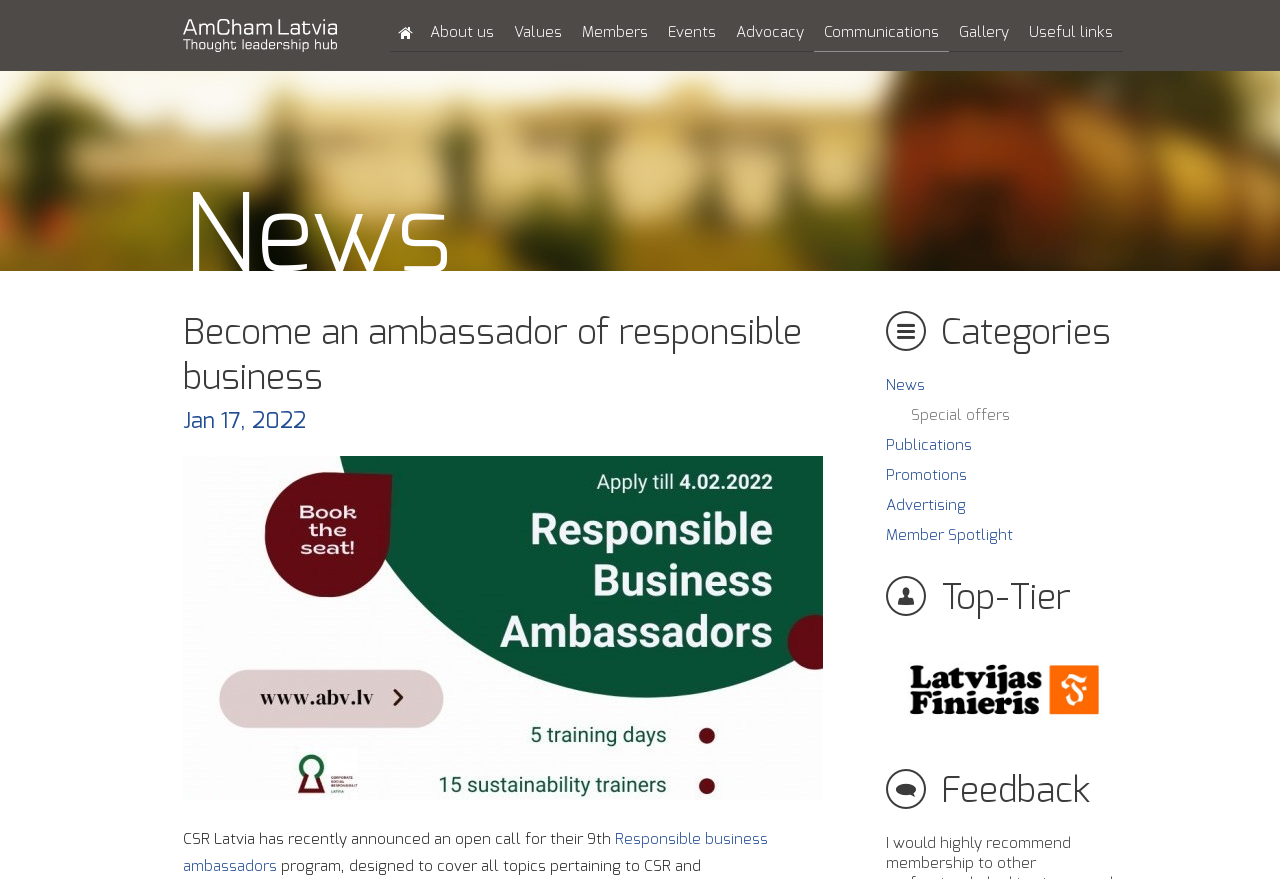Determine the bounding box coordinates for the area that needs to be clicked to fulfill this task: "View News". The coordinates must be given as four float numbers between 0 and 1, i.e., [left, top, right, bottom].

[0.143, 0.21, 0.353, 0.333]